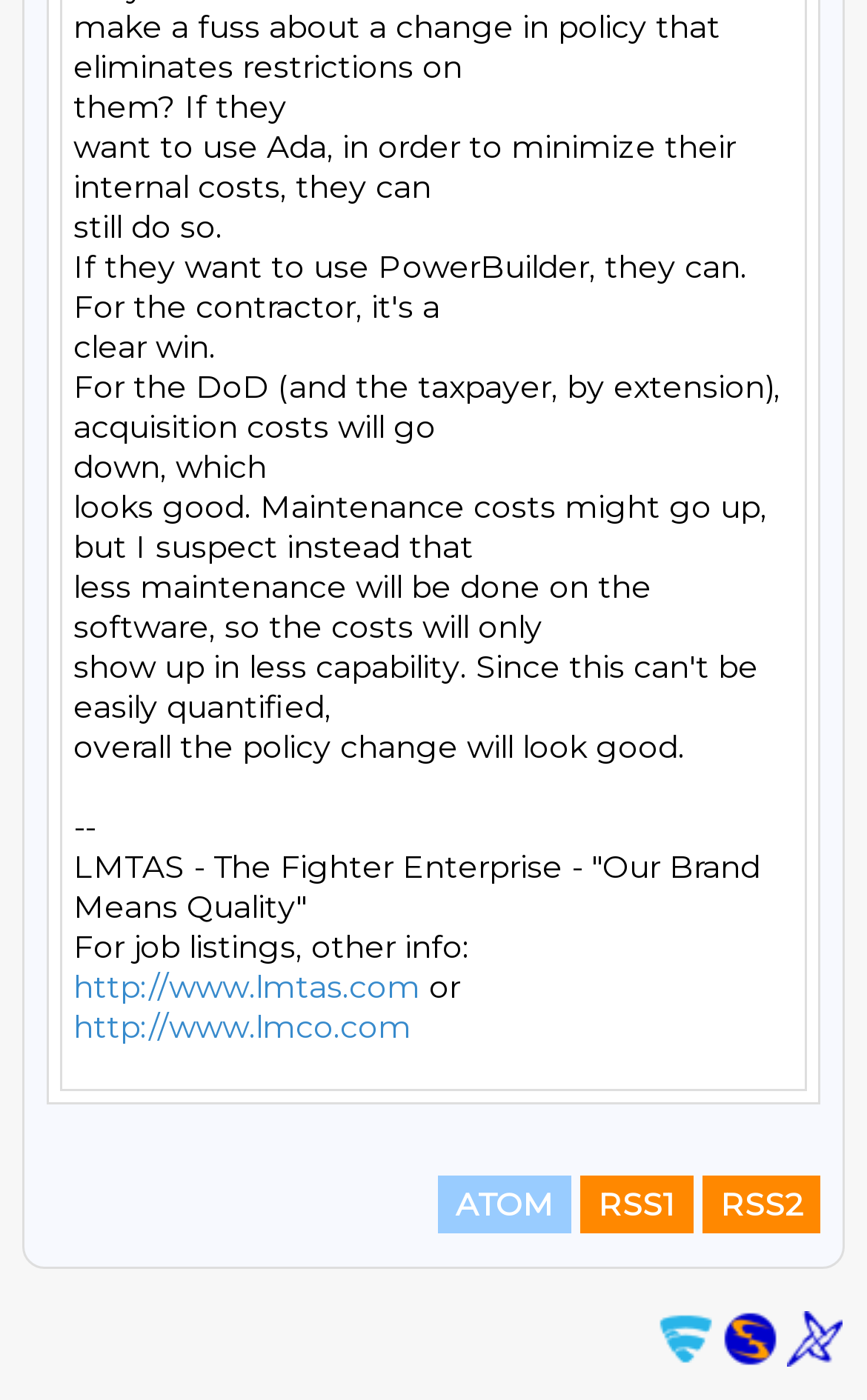Identify the bounding box coordinates of the part that should be clicked to carry out this instruction: "subscribe to ATOM RSS".

[0.505, 0.84, 0.659, 0.881]